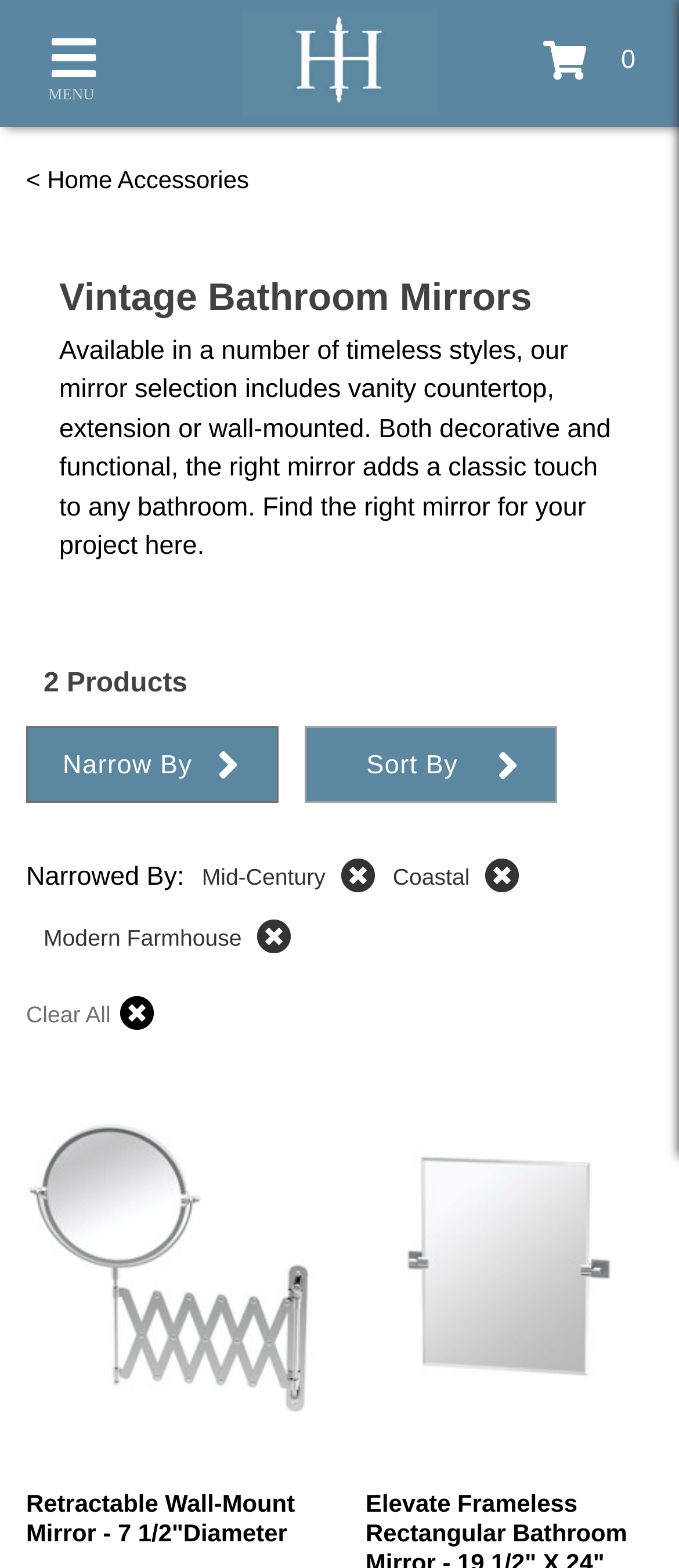Answer the following query concisely with a single word or phrase:
What is the style of the first product?

Retractable Wall-Mount